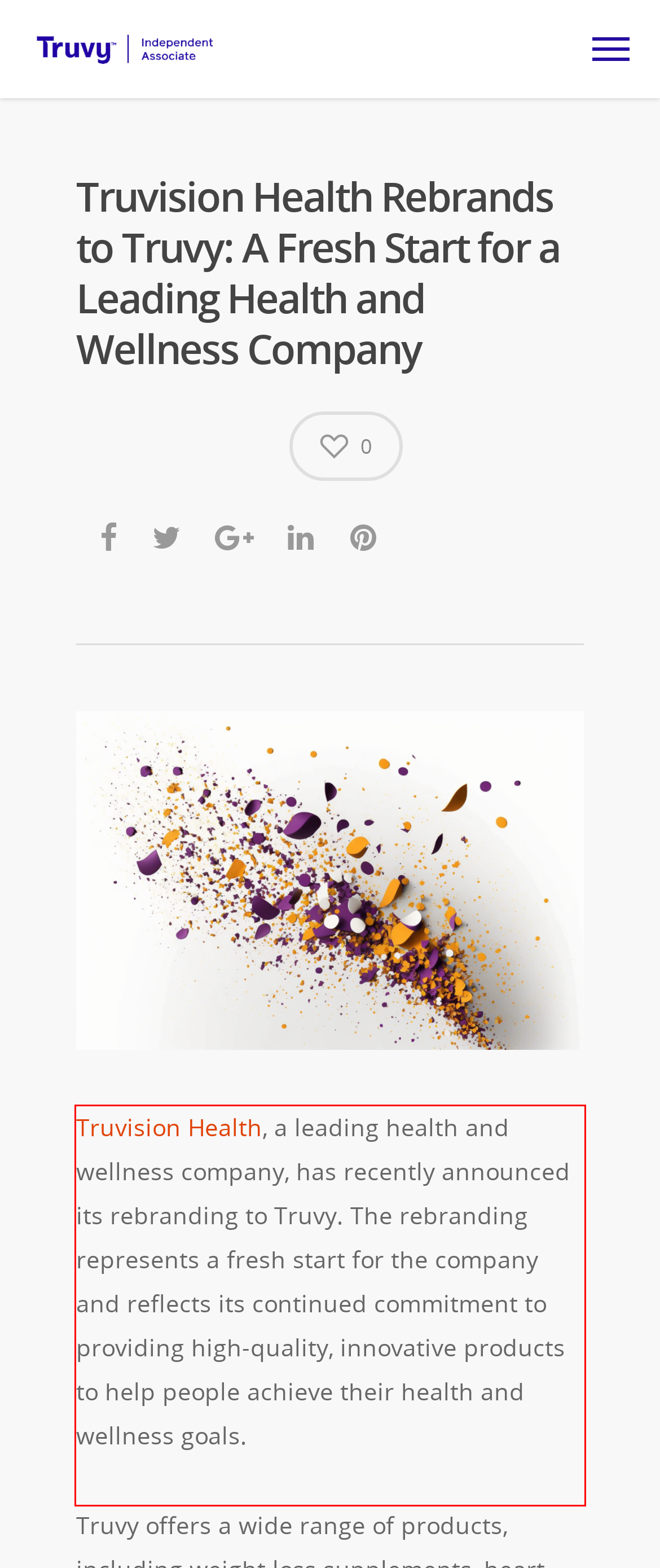Please extract the text content within the red bounding box on the webpage screenshot using OCR.

Truvision Health, a leading health and wellness company, has recently announced its rebranding to Truvy. The rebranding represents a fresh start for the company and reflects its continued commitment to providing high-quality, innovative products to help people achieve their health and wellness goals.